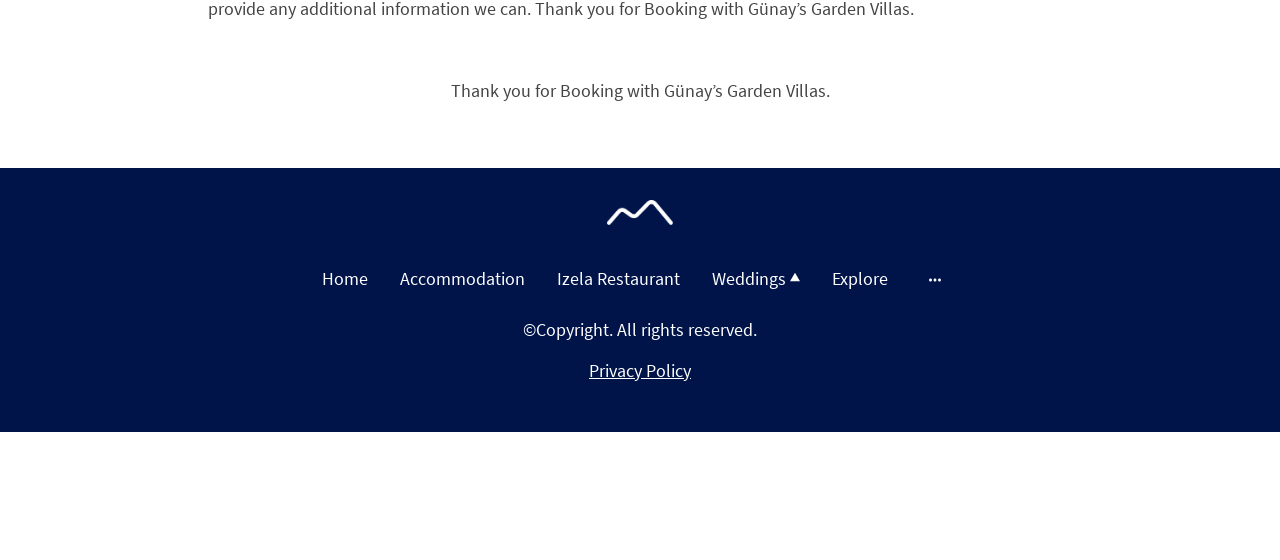Using the webpage screenshot, locate the HTML element that fits the following description and provide its bounding box: "Privacy Policy".

[0.46, 0.64, 0.54, 0.681]